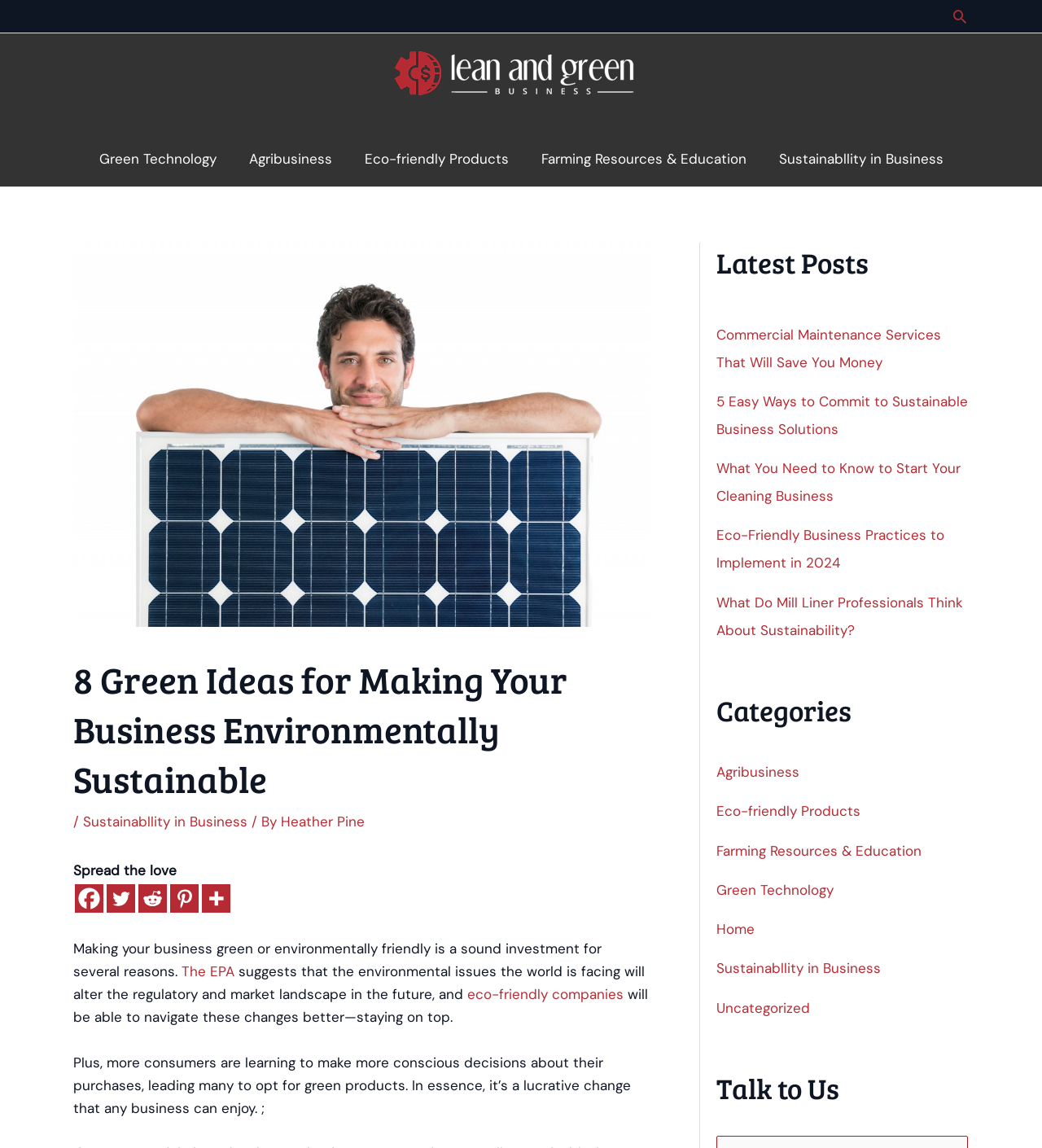Locate the bounding box coordinates of the area to click to fulfill this instruction: "Visit the Green Technology page". The bounding box should be presented as four float numbers between 0 and 1, in the order [left, top, right, bottom].

[0.079, 0.114, 0.223, 0.162]